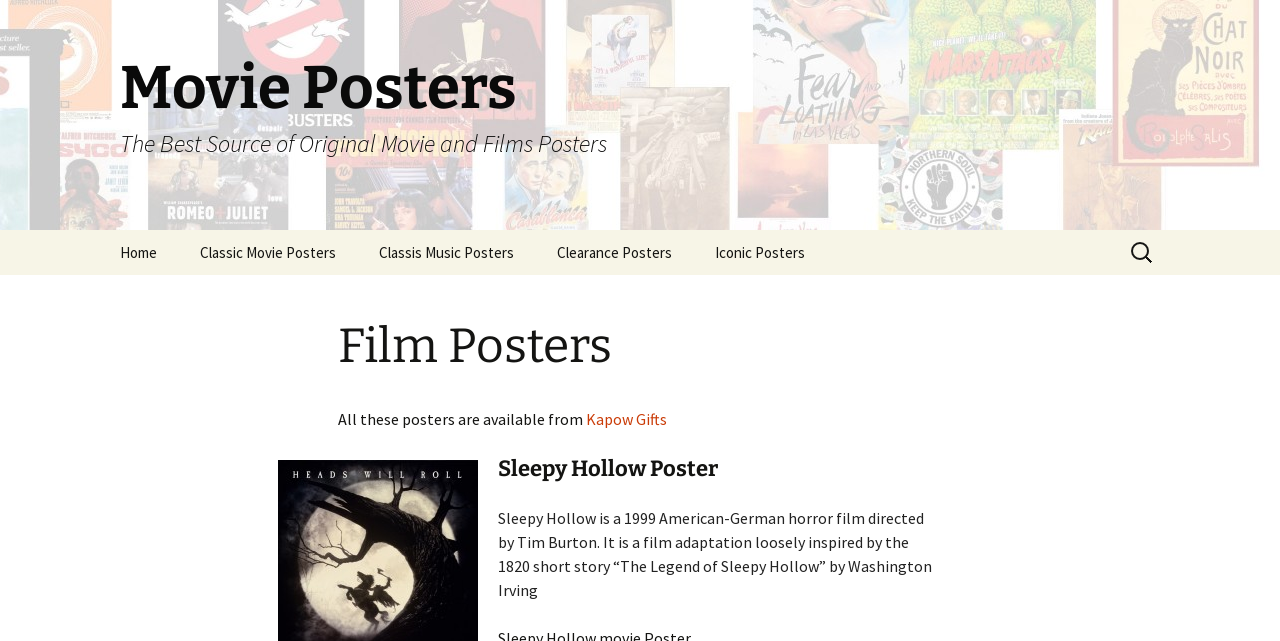Show the bounding box coordinates for the HTML element as described: "Home".

[0.078, 0.359, 0.138, 0.429]